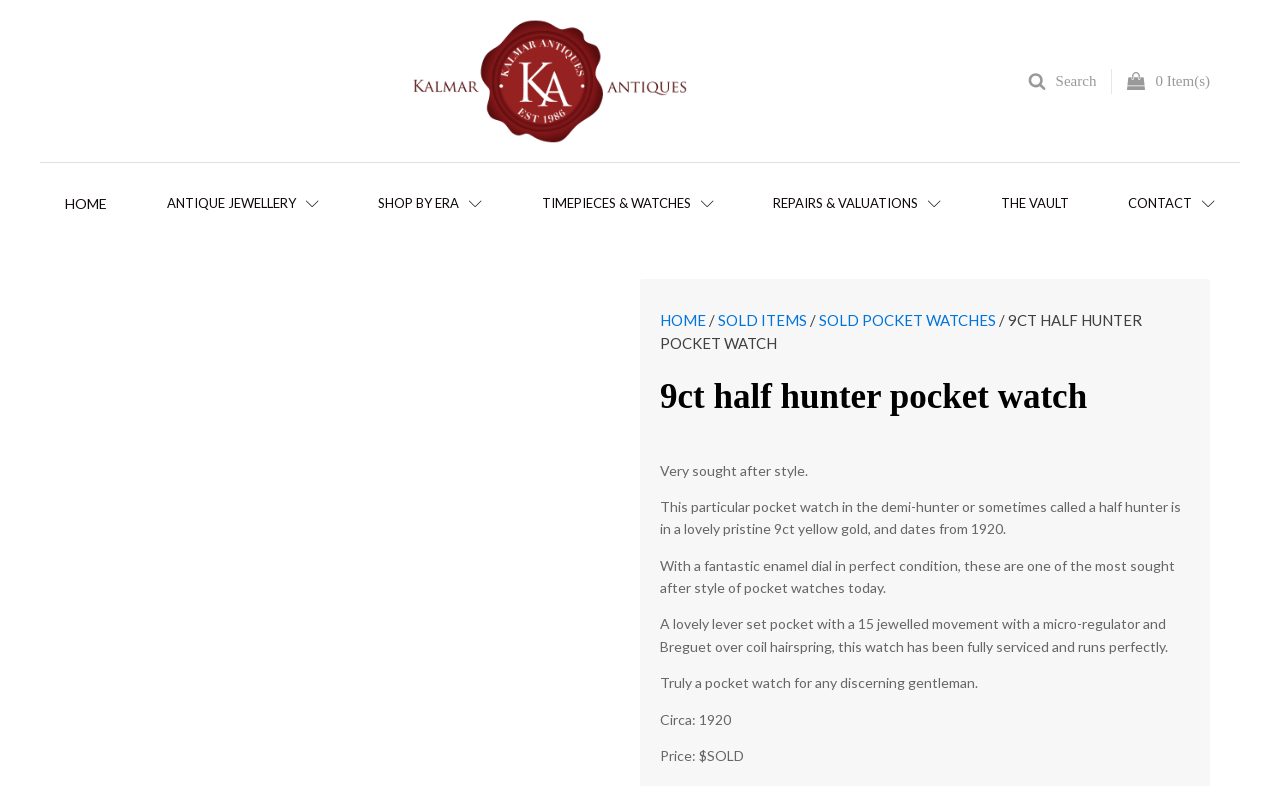Create an elaborate caption for the webpage.

This webpage is about a 9ct half hunter pocket watch from Kalmar Antiques, a top antique jewelry provider from Sydney. At the top left corner, there is a logo of Kalmar Antiques, which is an image with a link. Next to the logo, there is a search bar with a magnifying glass icon. On the top right corner, there is a shopping bag icon with a link to "0 Item(s)".

The main navigation menu is located below the search bar, with links to "HOME", "ANTIQUE JEWELLERY", "SHOP BY ERA", "TIMEPIECES & WATCHES", "REPAIRS & VALUATIONS", "THE VAULT", and "CONTACT". Each menu item has a chevron-down icon next to it.

Below the navigation menu, there are two large images of the pocket watch, one above the other. The first image takes up most of the left side of the page, while the second image takes up the top right quarter of the page.

The main content of the page is located below the images, with a heading that reads "9ct half hunter pocket watch". The text describes the pocket watch in detail, including its style, material, and features. There are five paragraphs of text, each describing a different aspect of the watch. The text is accompanied by a few lines of metadata, including the circa date and price of the watch, which is listed as "SOLD".

At the bottom of the page, there is a secondary navigation menu with links to "HOME", "SOLD ITEMS", and "SOLD POCKET WATCHES".